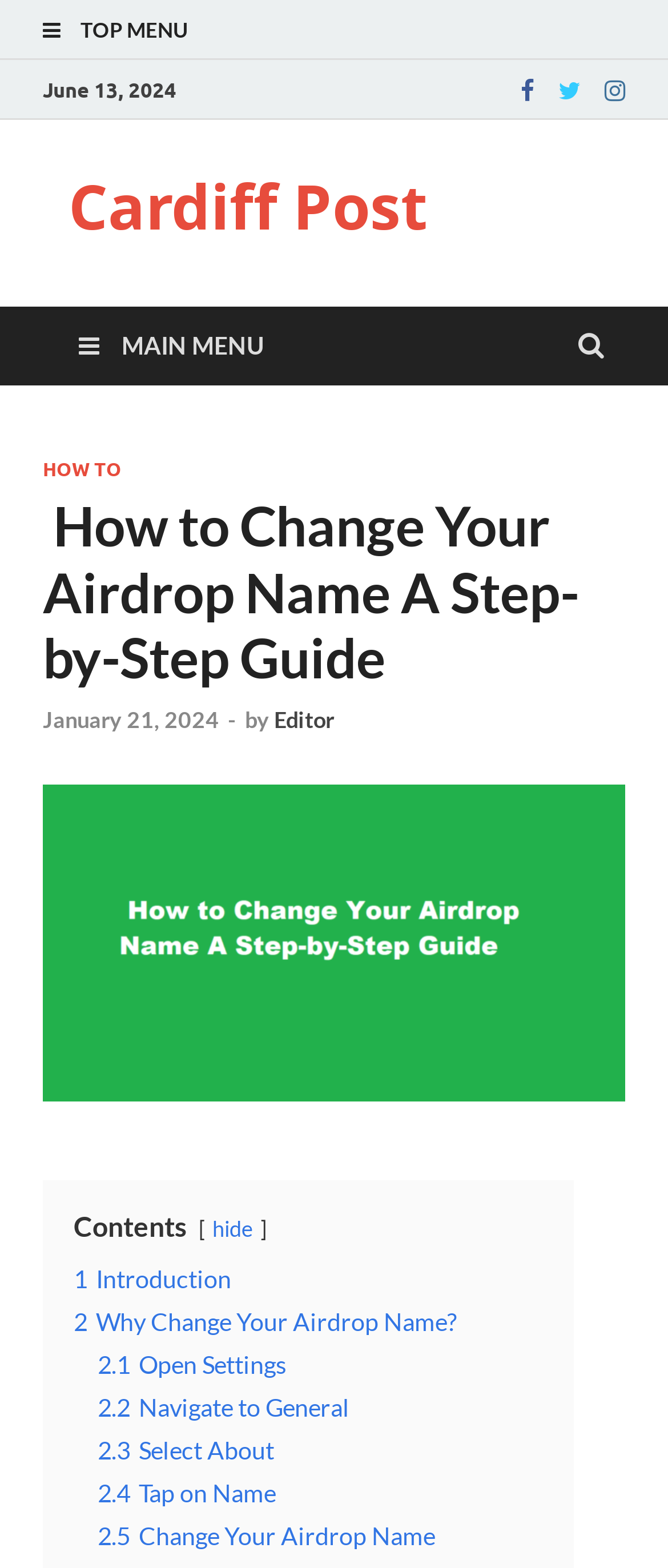Please identify the bounding box coordinates of the area I need to click to accomplish the following instruction: "Read the article introduction".

[0.064, 0.315, 0.936, 0.441]